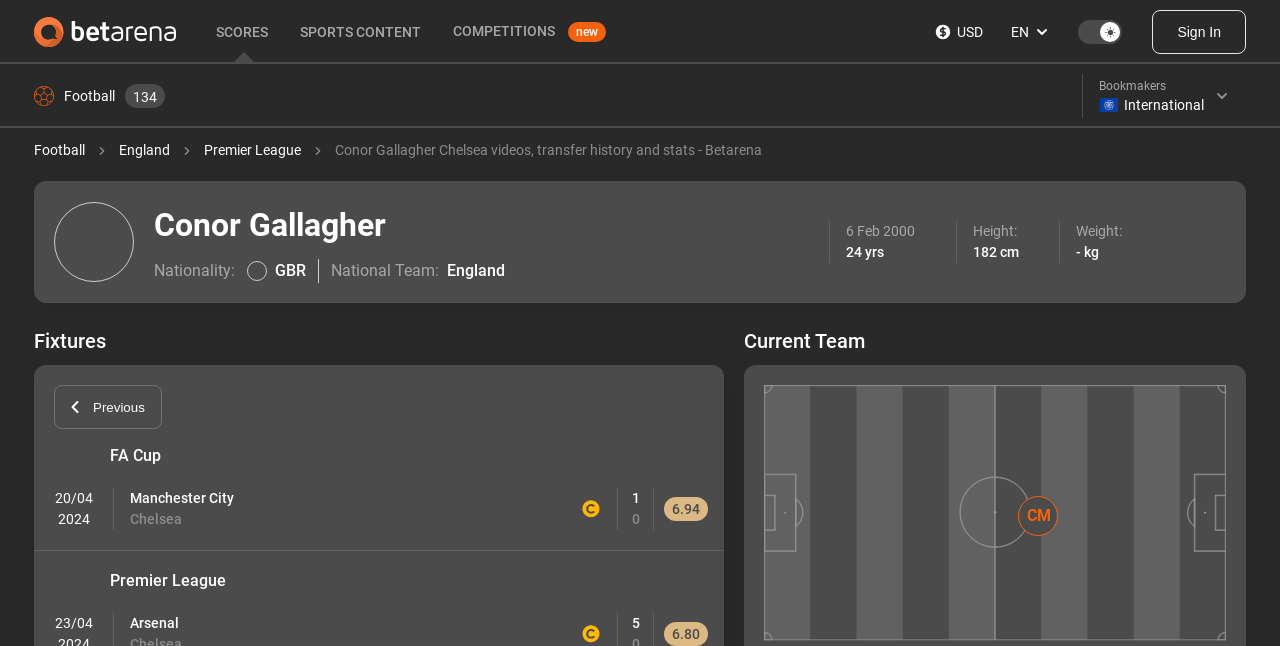Based on the element description title="https://scores.betarena.com", identify the bounding box of the UI element in the given webpage screenshot. The coordinates should be in the format (top-left x, top-left y, bottom-right x, bottom-right y) and must be between 0 and 1.

[0.027, 0.026, 0.169, 0.073]